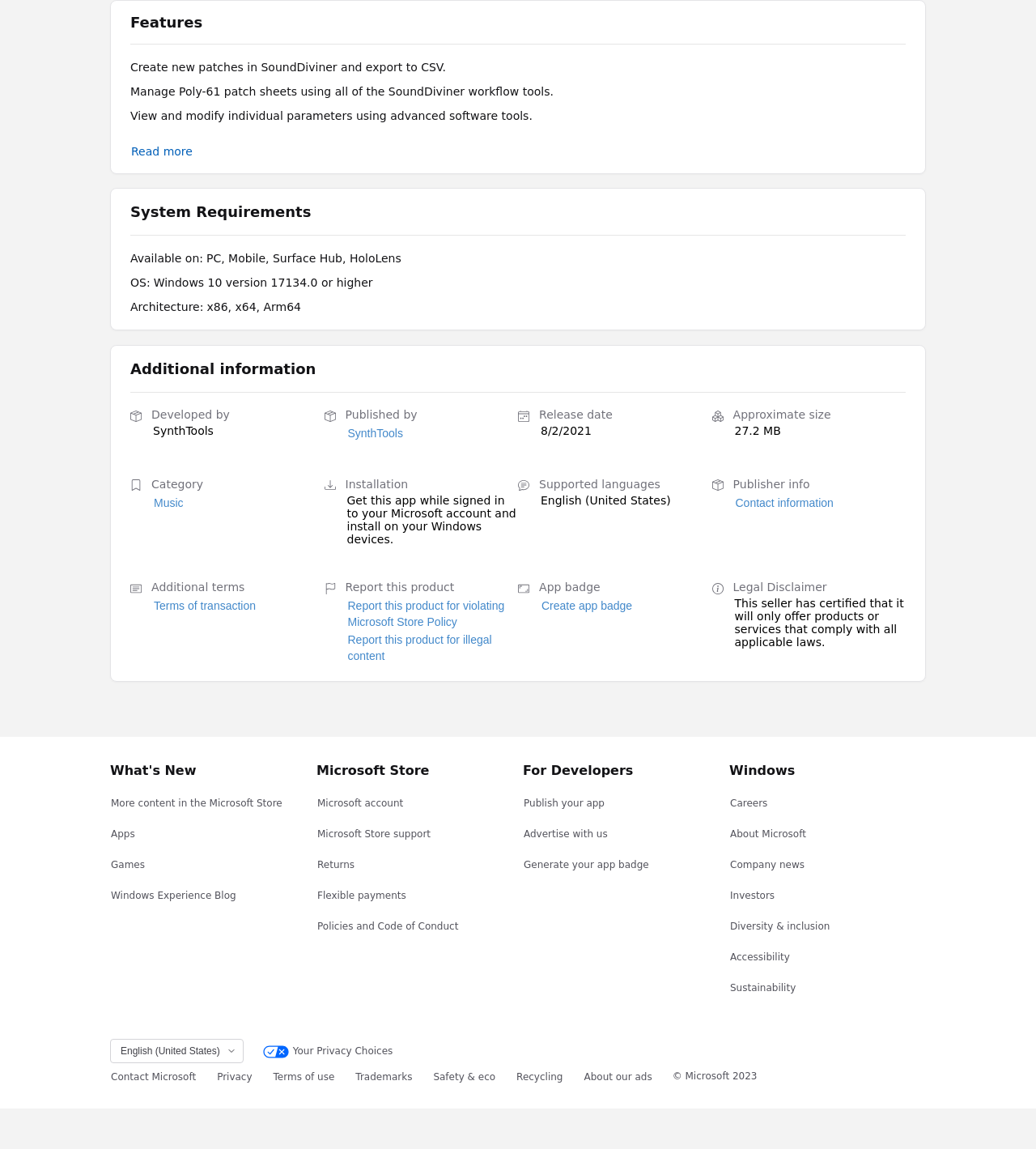Answer in one word or a short phrase: 
What is the release date of the app?

8/2/2021